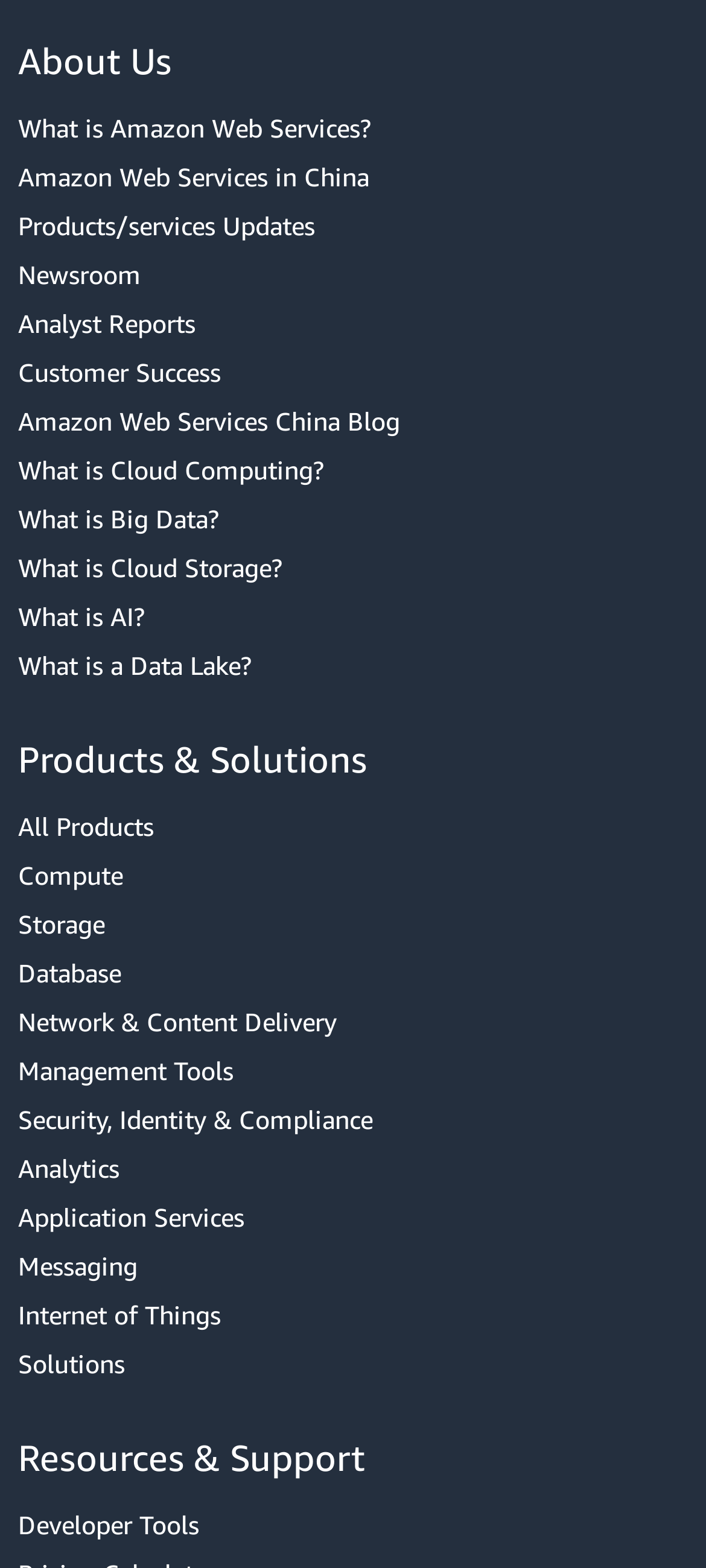Locate the bounding box coordinates of the clickable area needed to fulfill the instruction: "Learn about Amazon Web Services".

[0.026, 0.069, 0.974, 0.095]